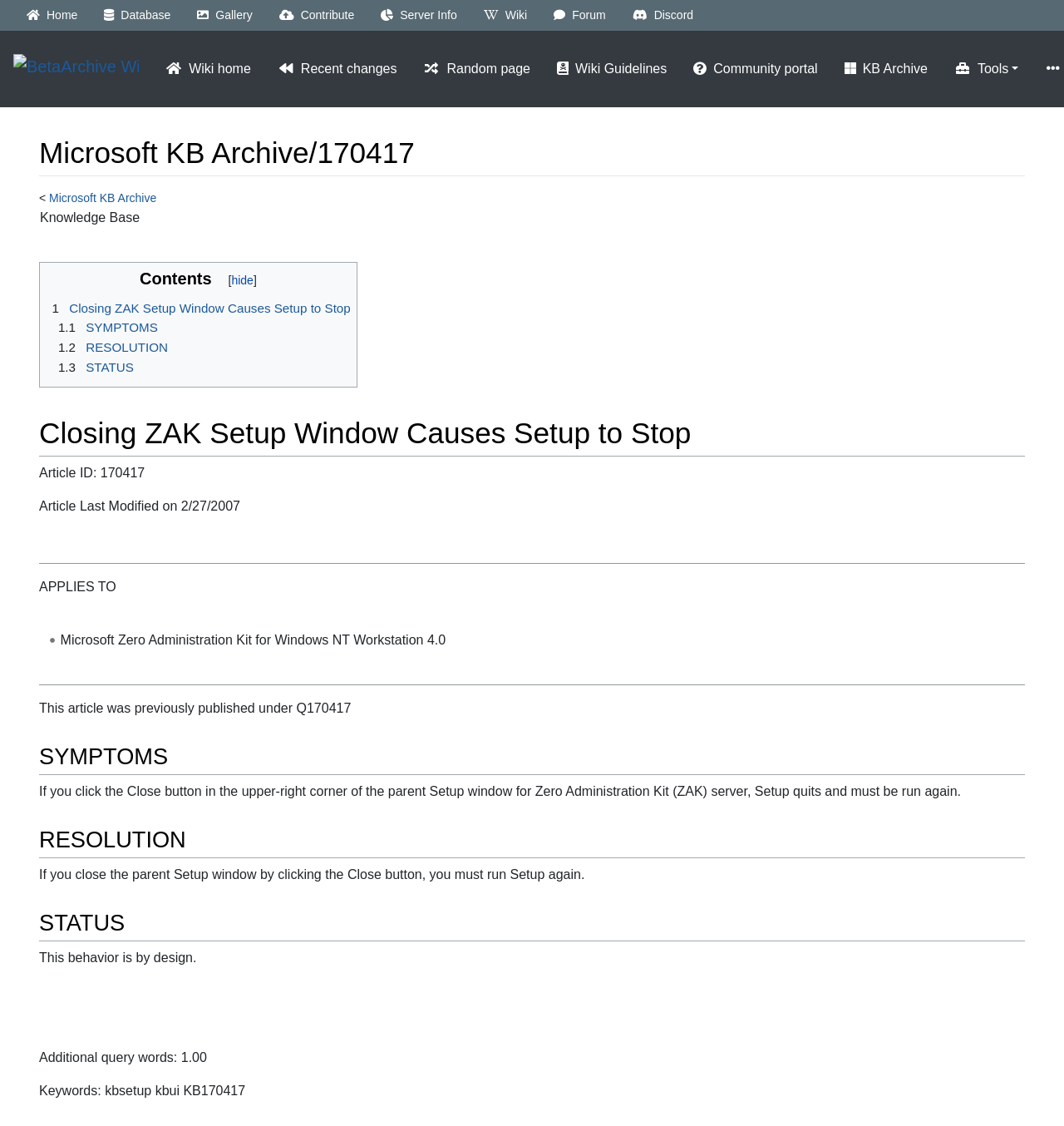Given the element description title="Visit the main page", predict the bounding box coordinates for the UI element in the webpage screenshot. The format should be (top-left x, top-left y, bottom-right x, bottom-right y), and the values should be between 0 and 1.

[0.012, 0.052, 0.131, 0.069]